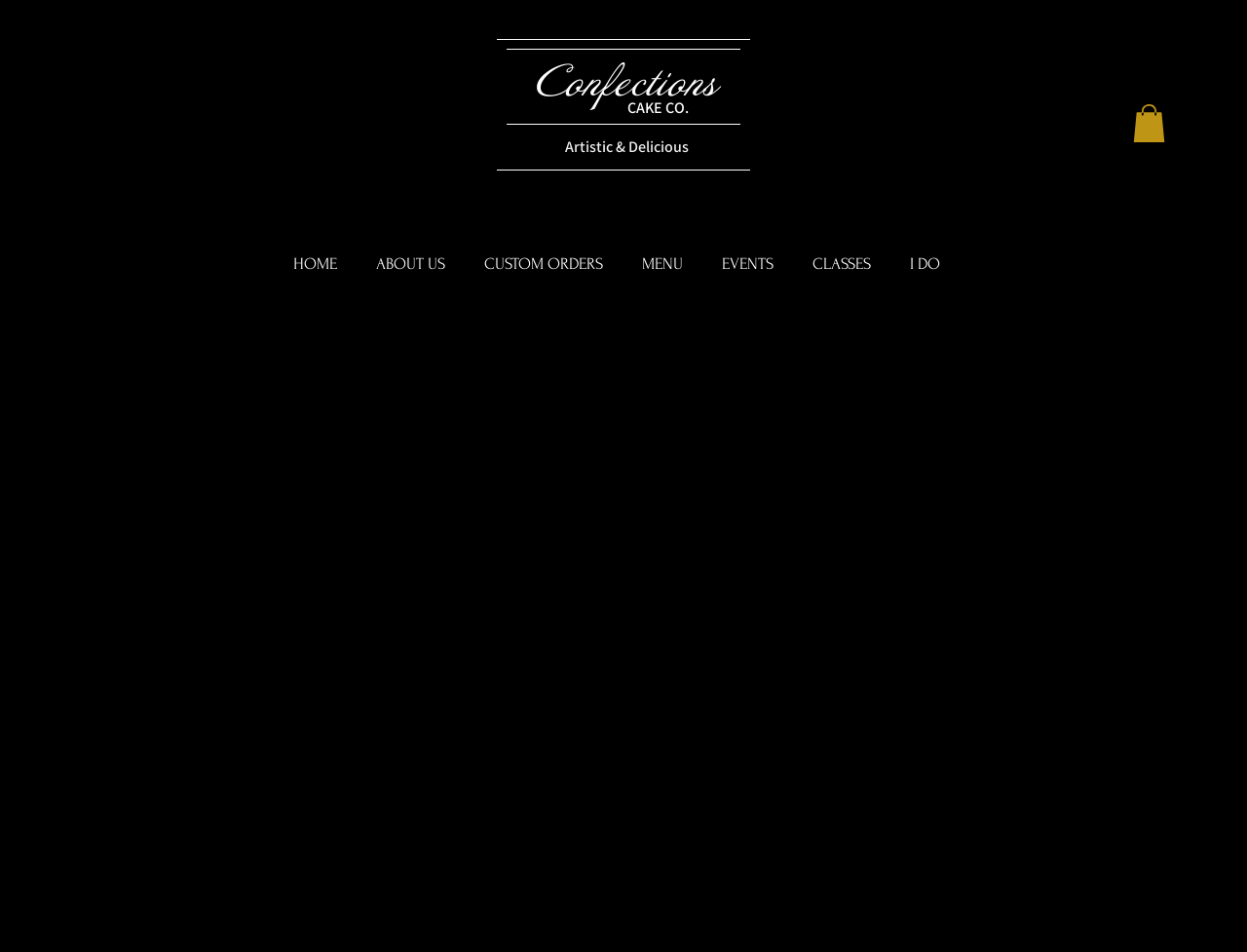Identify the bounding box coordinates of the area you need to click to perform the following instruction: "Click on MENU".

[0.499, 0.255, 0.563, 0.3]